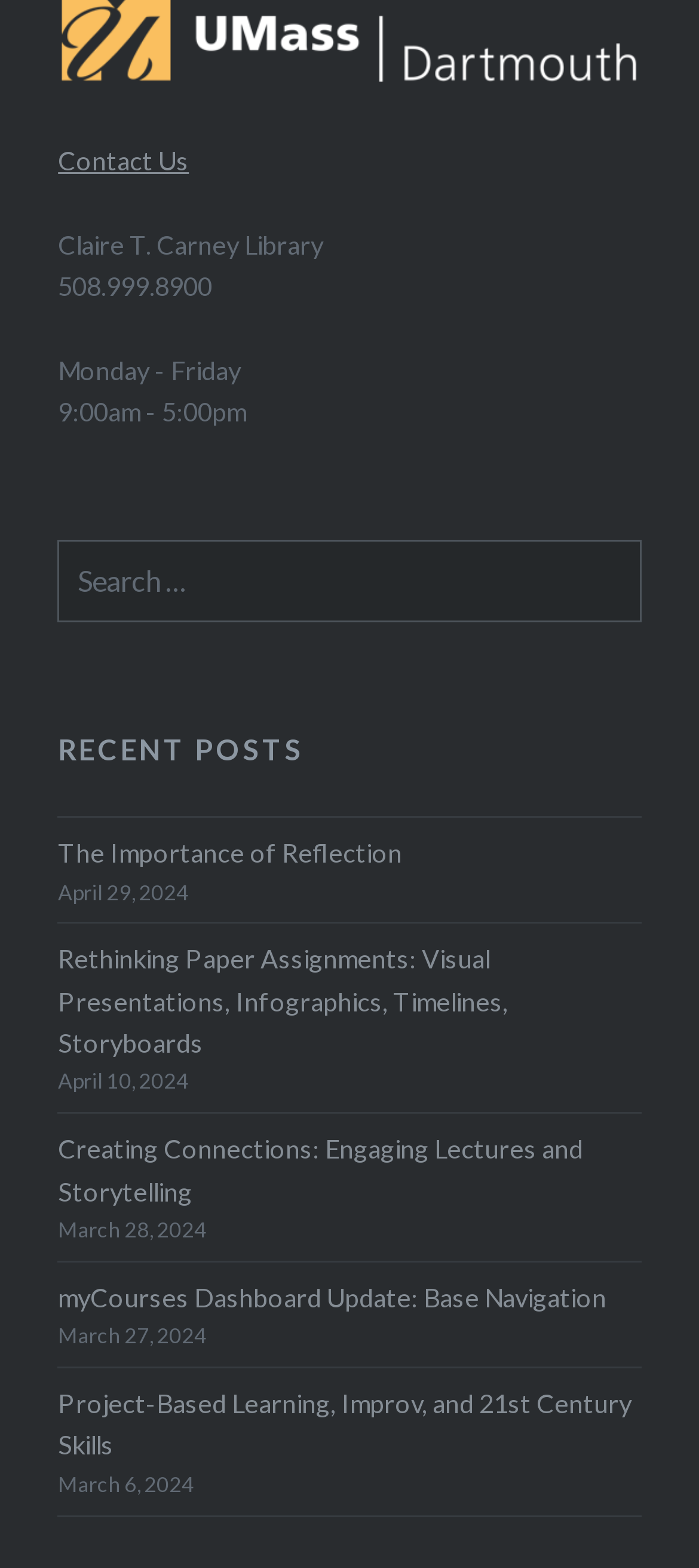What are the operating hours of the Claire T. Carney Library?
Using the image, provide a concise answer in one word or a short phrase.

9:00am - 5:00pm